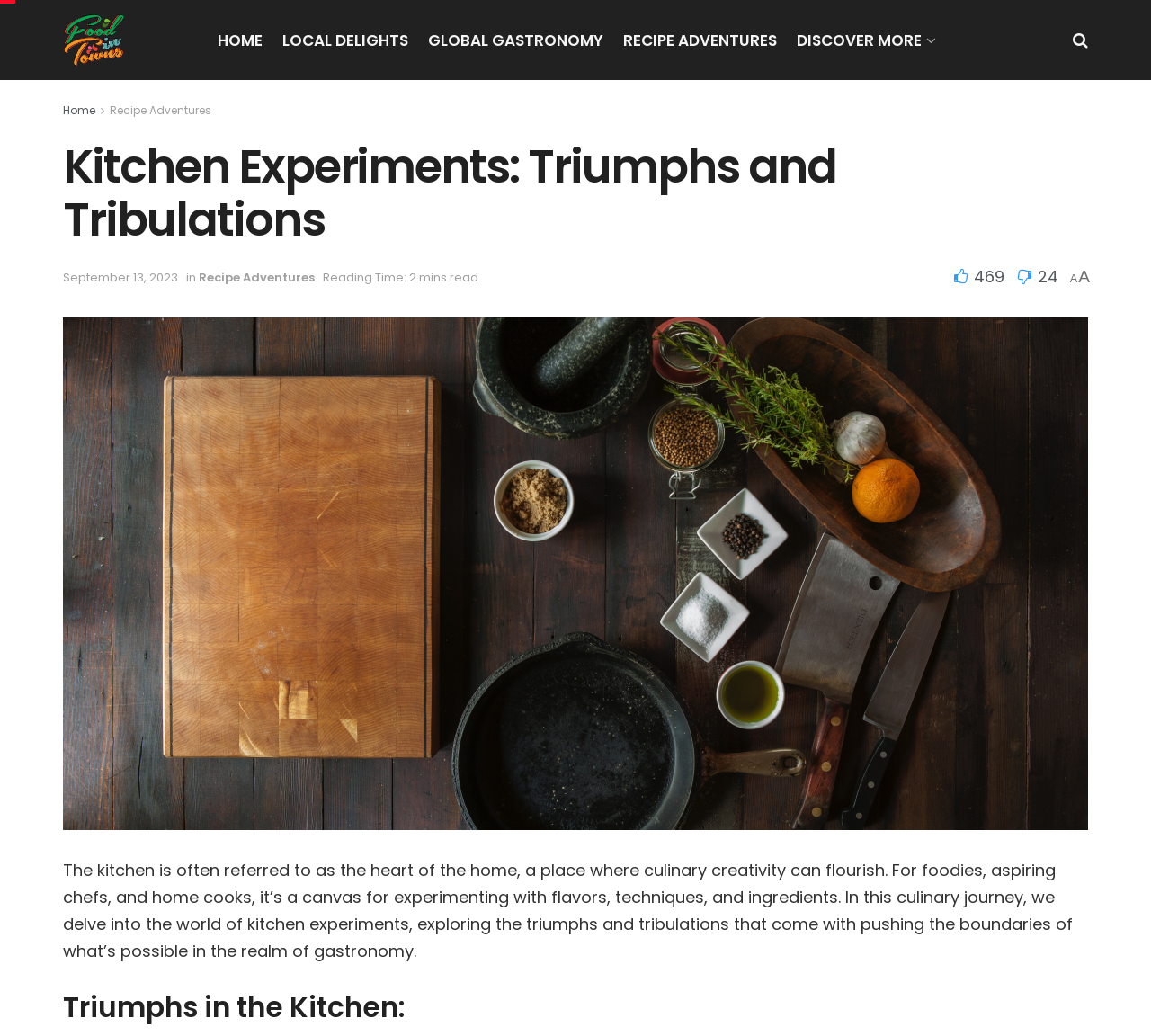Give a one-word or short phrase answer to this question: 
What is the first menu item?

HOME